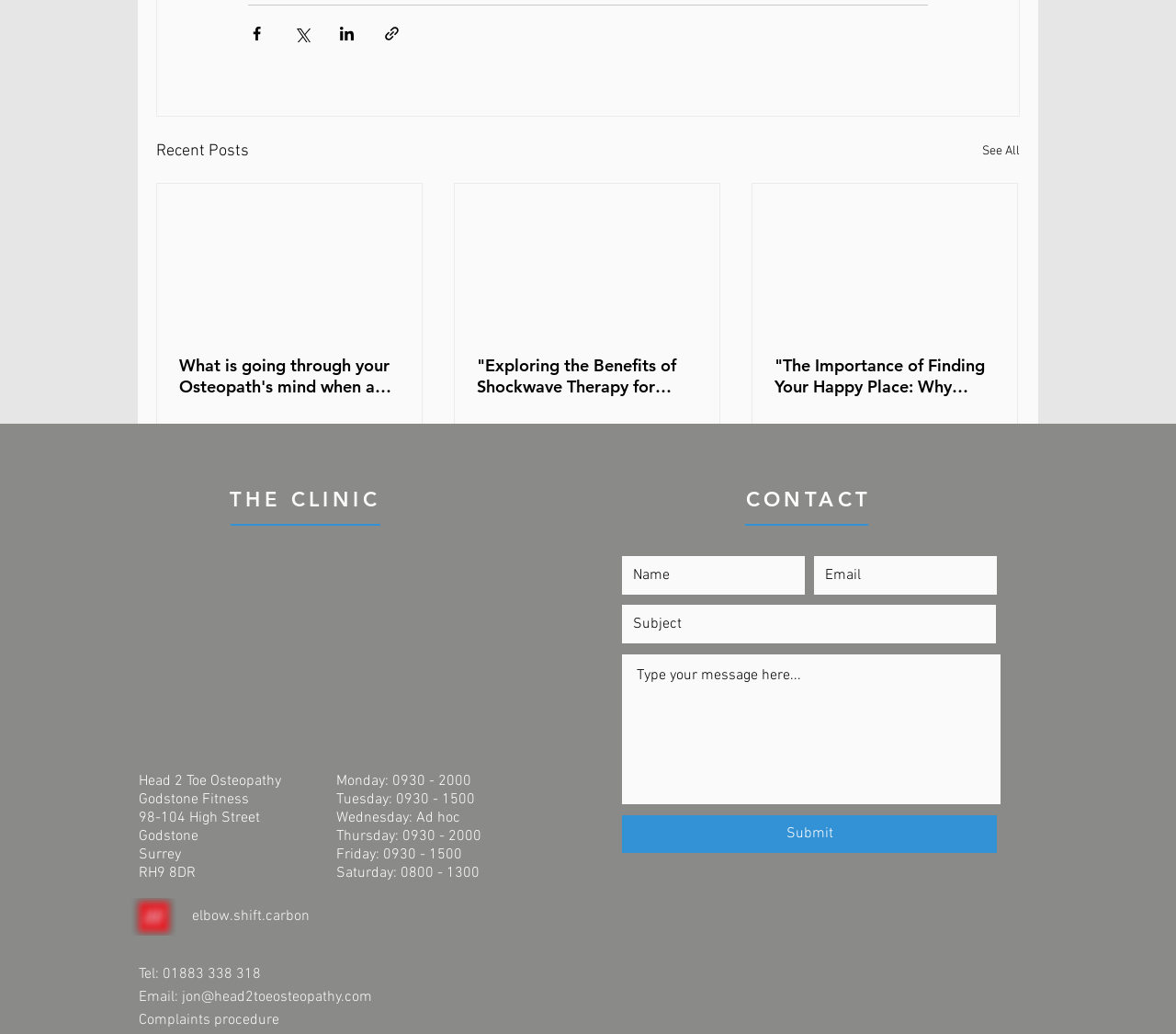Identify the bounding box coordinates necessary to click and complete the given instruction: "Contact via email".

[0.692, 0.538, 0.848, 0.575]